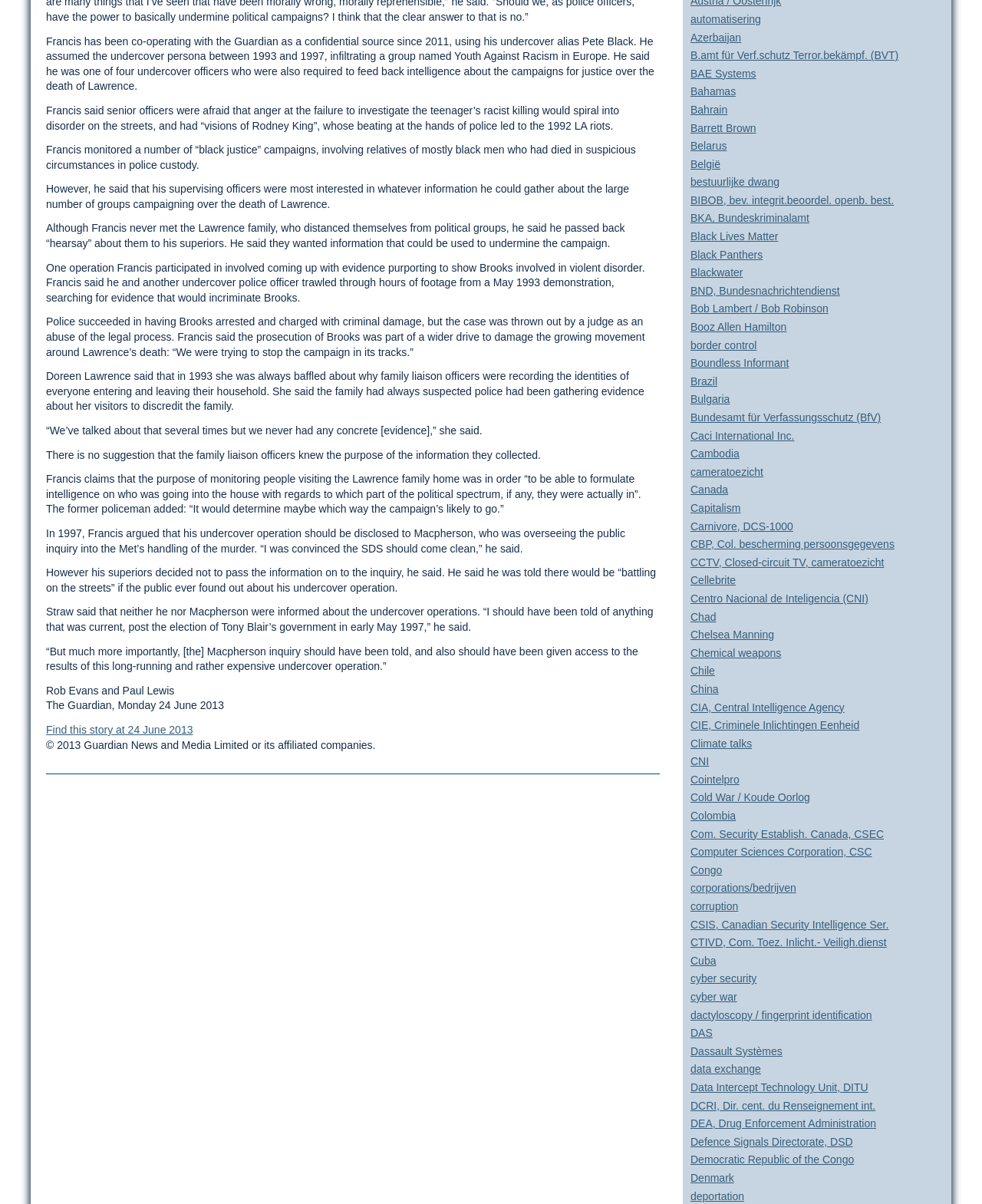Show me the bounding box coordinates of the clickable region to achieve the task as per the instruction: "Click on the link 'automatisering'".

[0.703, 0.011, 0.775, 0.021]